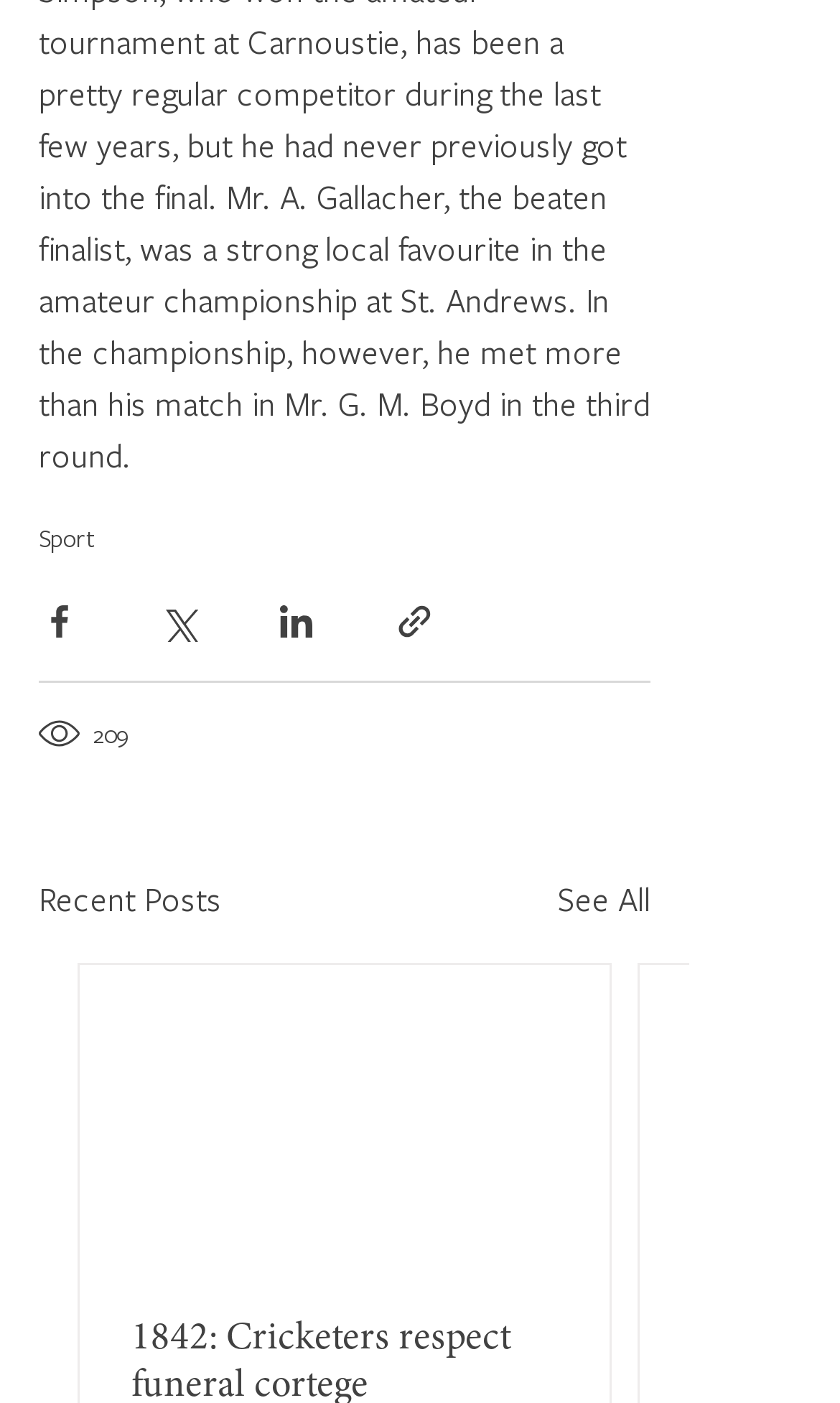Find the bounding box coordinates of the clickable element required to execute the following instruction: "Share via Facebook". Provide the coordinates as four float numbers between 0 and 1, i.e., [left, top, right, bottom].

[0.046, 0.429, 0.095, 0.458]